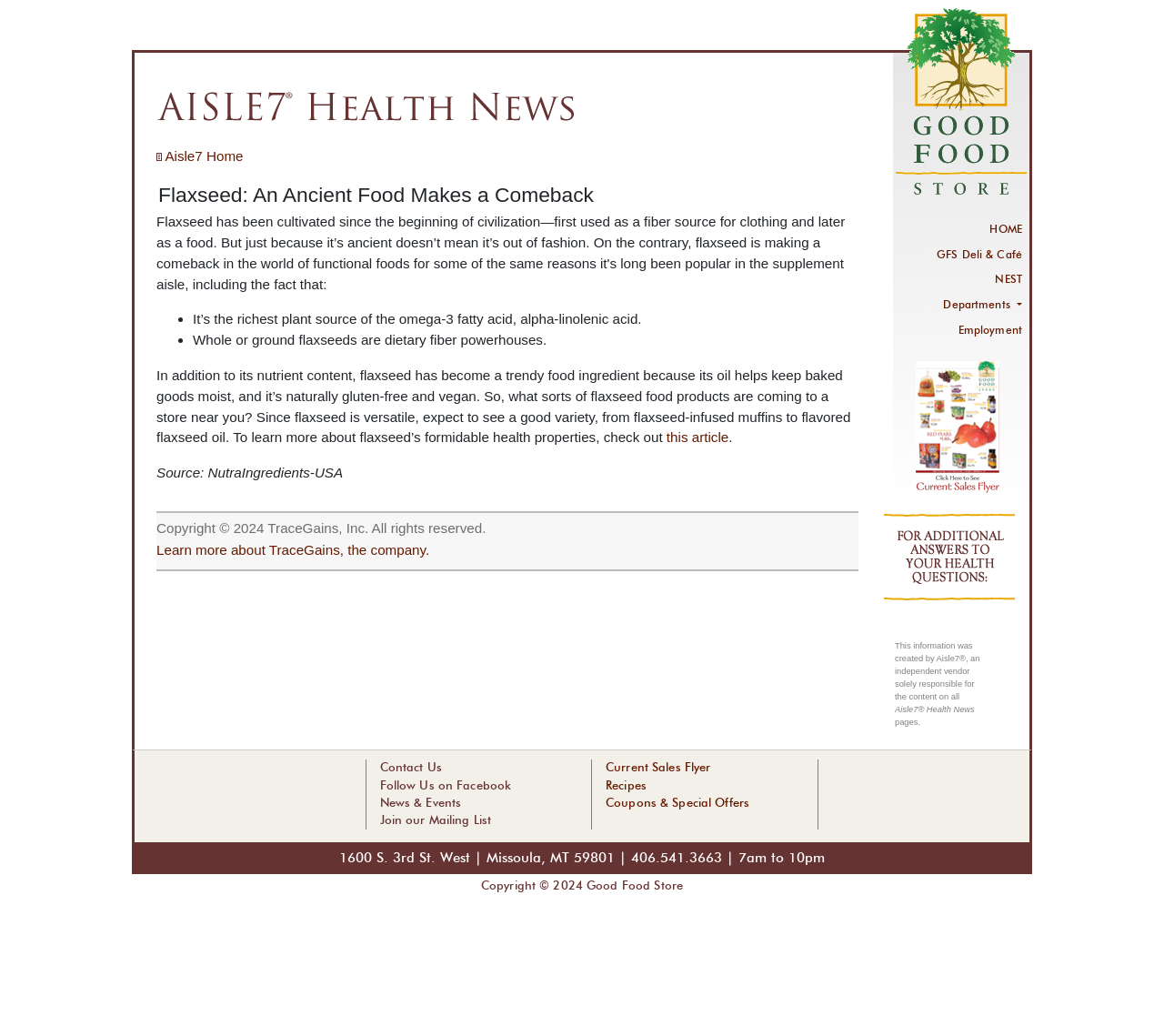Using floating point numbers between 0 and 1, provide the bounding box coordinates in the format (top-left x, top-left y, bottom-right x, bottom-right y). Locate the UI element described here: About

None